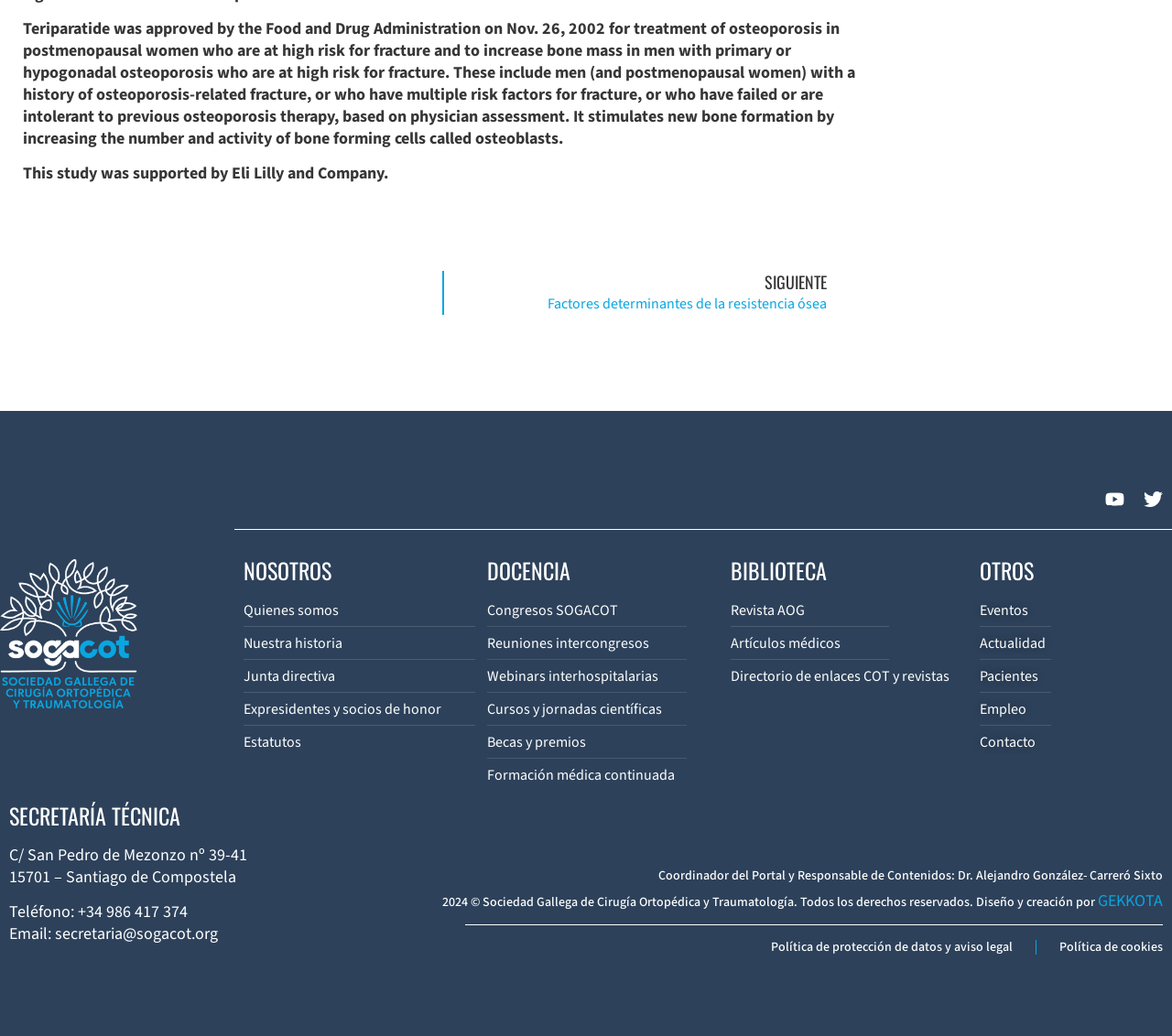Identify the bounding box coordinates for the UI element described as follows: Cursos y jornadas científicas. Use the format (top-left x, top-left y, bottom-right x, bottom-right y) and ensure all values are floating point numbers between 0 and 1.

[0.416, 0.674, 0.616, 0.695]